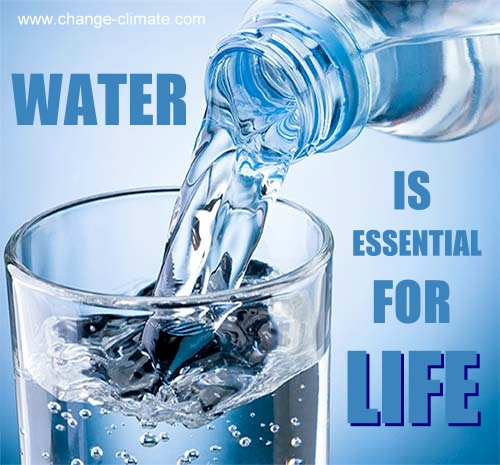What is the message conveyed by the bold text?
Please use the image to provide an in-depth answer to the question.

The bold, impactful text encircles the scene, stating 'WATER IS ESSENTIAL FOR LIFE.' This message is conveyed to emphasize the significance of water in our lives and to highlight its fundamental role in sustaining life.